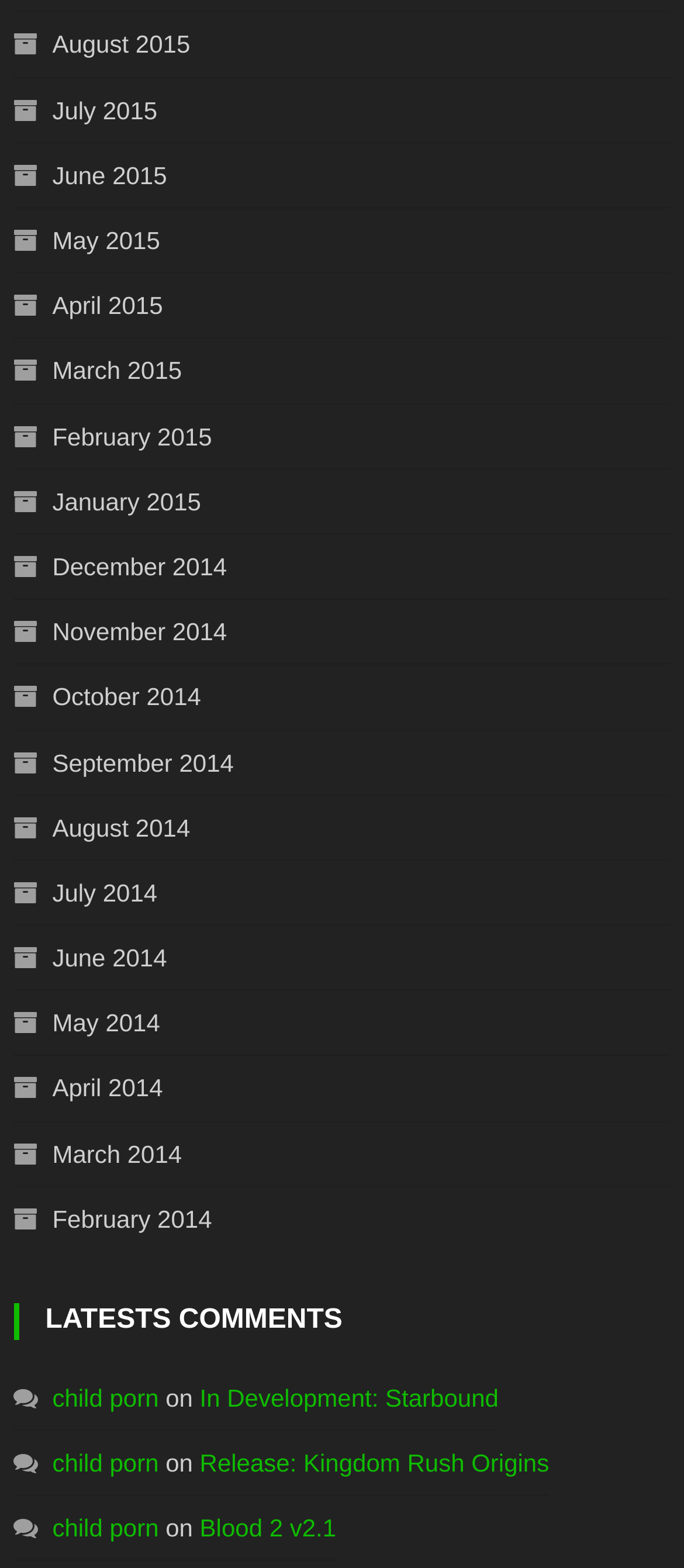What is the name of the game mentioned in the second comment?
Could you give a comprehensive explanation in response to this question?

After identifying the second comment under 'LATESTS COMMENTS', I found that it mentions a game called 'Starbound', which is part of the link text 'In Development: Starbound'.